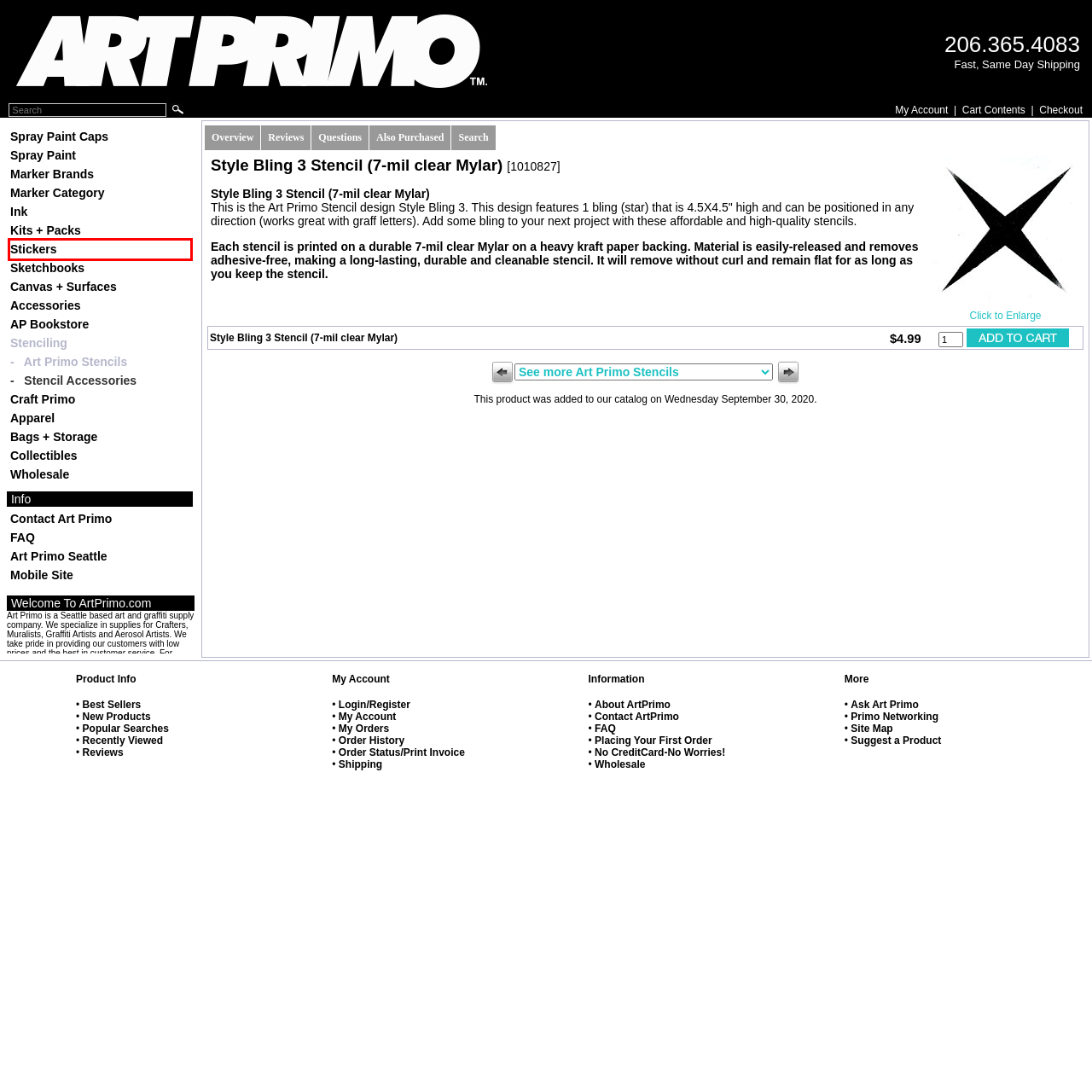Consider the screenshot of a webpage with a red bounding box and select the webpage description that best describes the new page that appears after clicking the element inside the red box. Here are the candidates:
A. Art Primo: Ink
B. Art Primo: Sketchbooks
C. Art Primo: Spray Paint
D. Art Primo Sign In
E. Art Primo Recently Viewed
F. Art Primo: Stickers
G. Art Primo New Products
H. Art Primo: Craft Primo

F